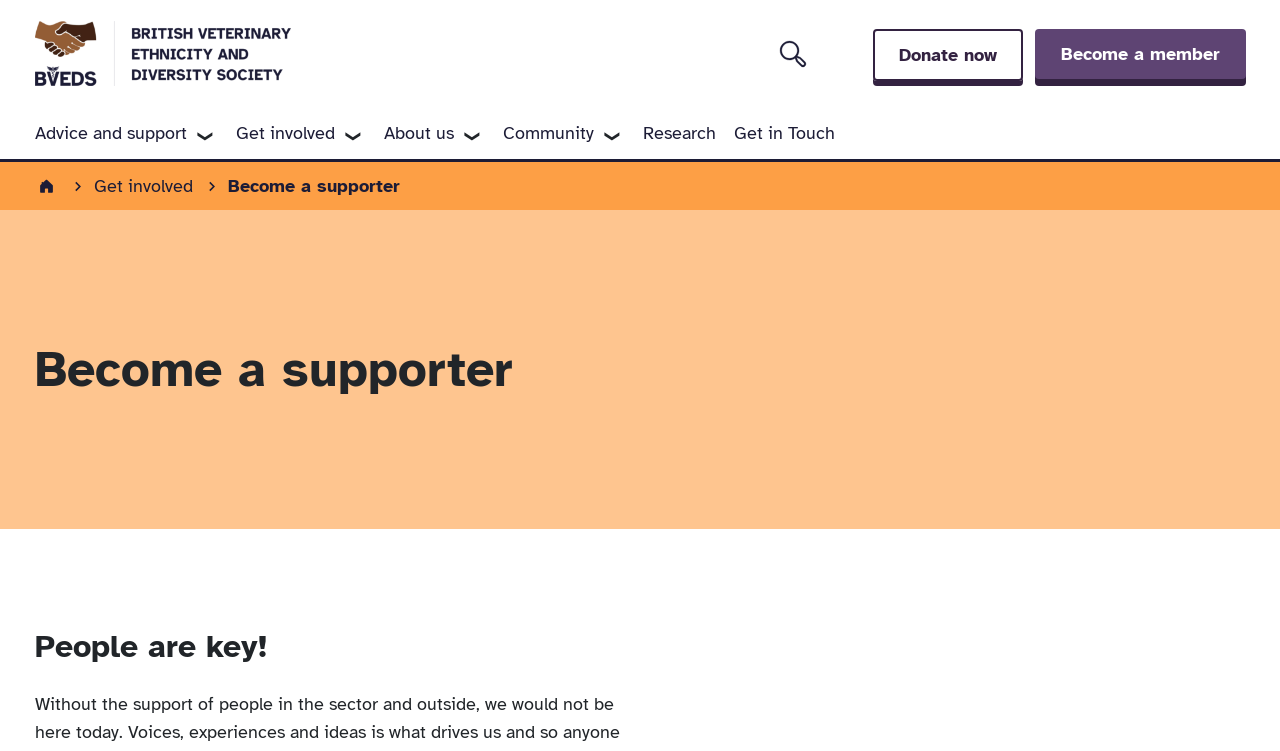Refer to the image and provide a thorough answer to this question:
What is the theme of the webpage?

The theme of the webpage can be inferred from the organization's name and the content of the webpage. The British Veterinary Ethnicity and Diversity Society suggests that the webpage is related to promoting diversity and ethnicity in the veterinary field.